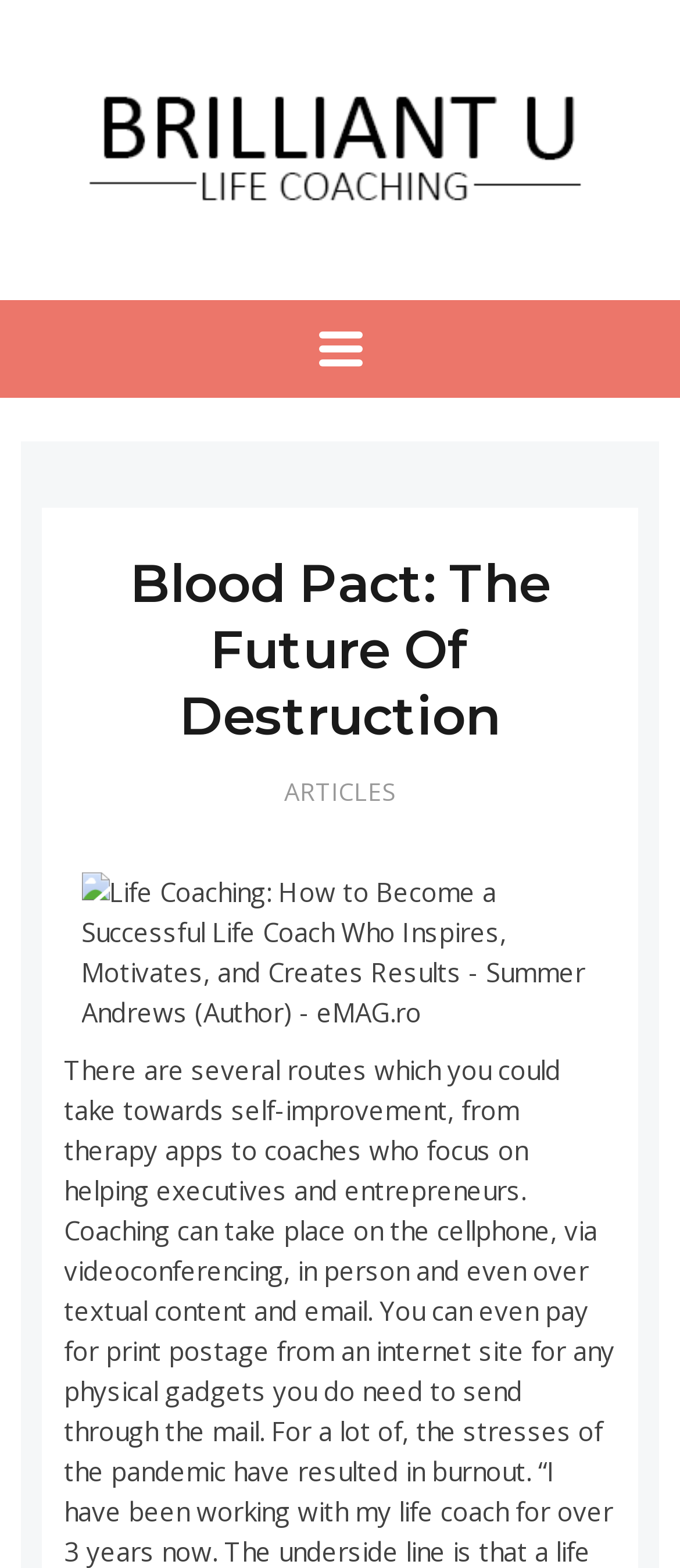Answer the question in a single word or phrase:
What is the name of the life coach?

Brilliant U Life Coach